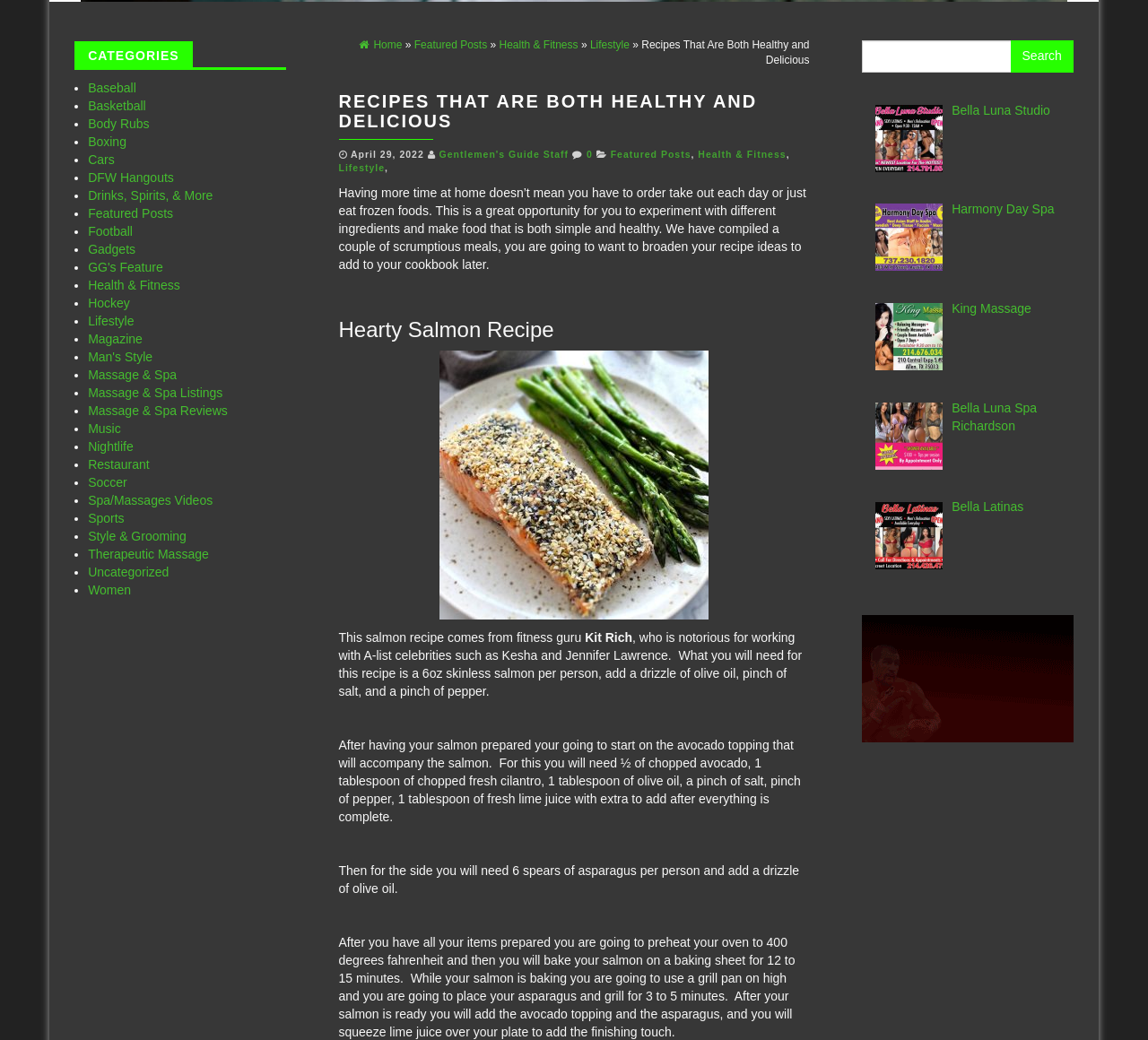Using the element description: "name="input_4" placeholder="Birthday"", determine the bounding box coordinates for the specified UI element. The coordinates should be four float numbers between 0 and 1, [left, top, right, bottom].

None